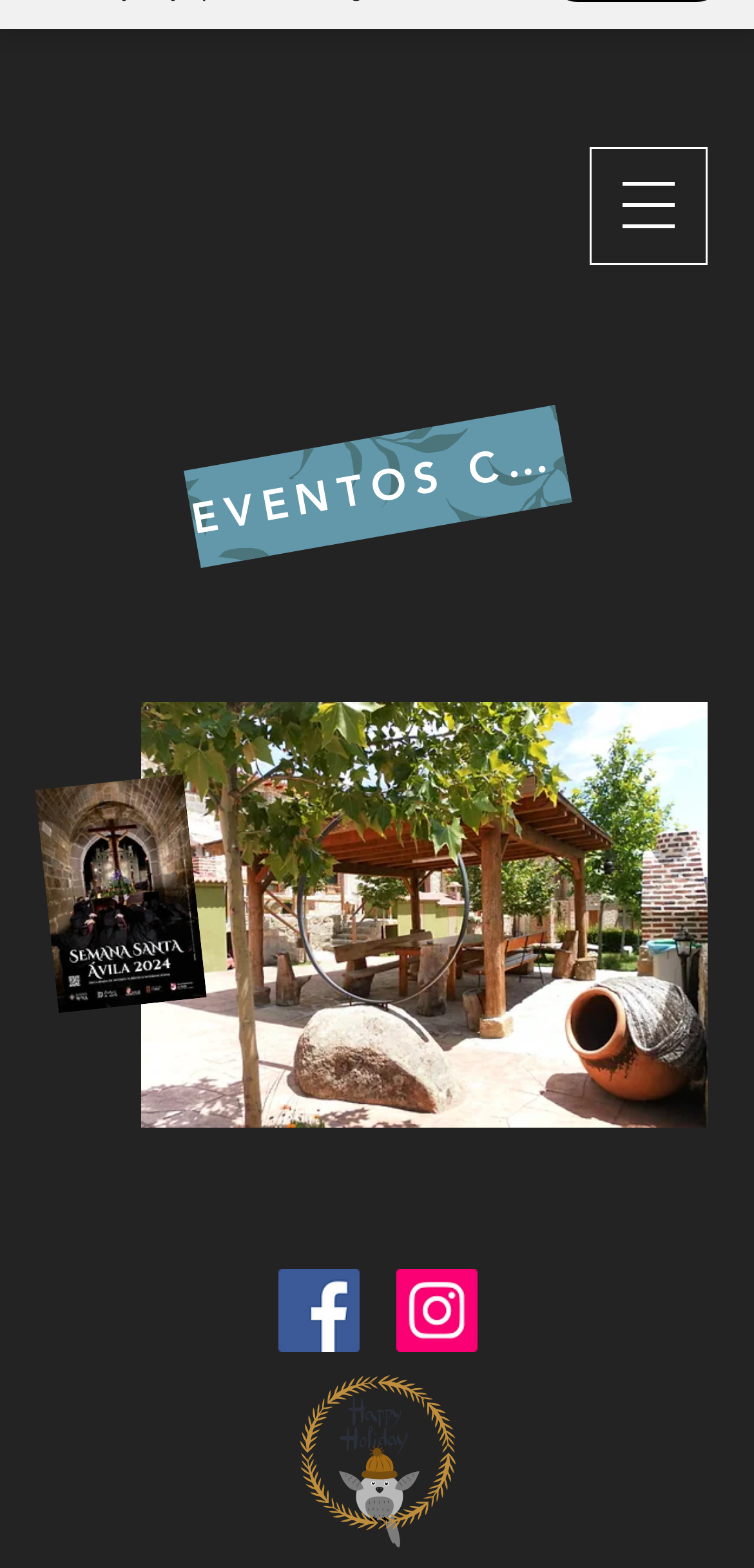Provide a thorough description of the webpage you see.

The webpage is titled "HOME | Misitio" and appears to be a website for a rural tourism business. At the top right corner, there is a button to open a navigation menu. Below the button, there is a static text "Las Casitas" and a link "EVENTOS CERCA" positioned side by side. 

A heading "Rural houses and tourist apartments" is located below the text and link, taking up a significant portion of the width. To the right of the heading, there is an image "barbacoa 2.JPG" that occupies a substantial area. On the left side, there is a smaller image "semana santa.jpg".

Further down, there is a heading "Mission" that spans almost the entire width. Below the mission heading, there is a list labeled "Social Bar" that contains two links, "Facebook" and "Instagram", with their corresponding icons. 

At the bottom of the page, there are two links: "VISITA VIRTUAL" positioned slightly above the center, and "Rutas de senderismo en nuestro entorno" located at the bottom left corner.